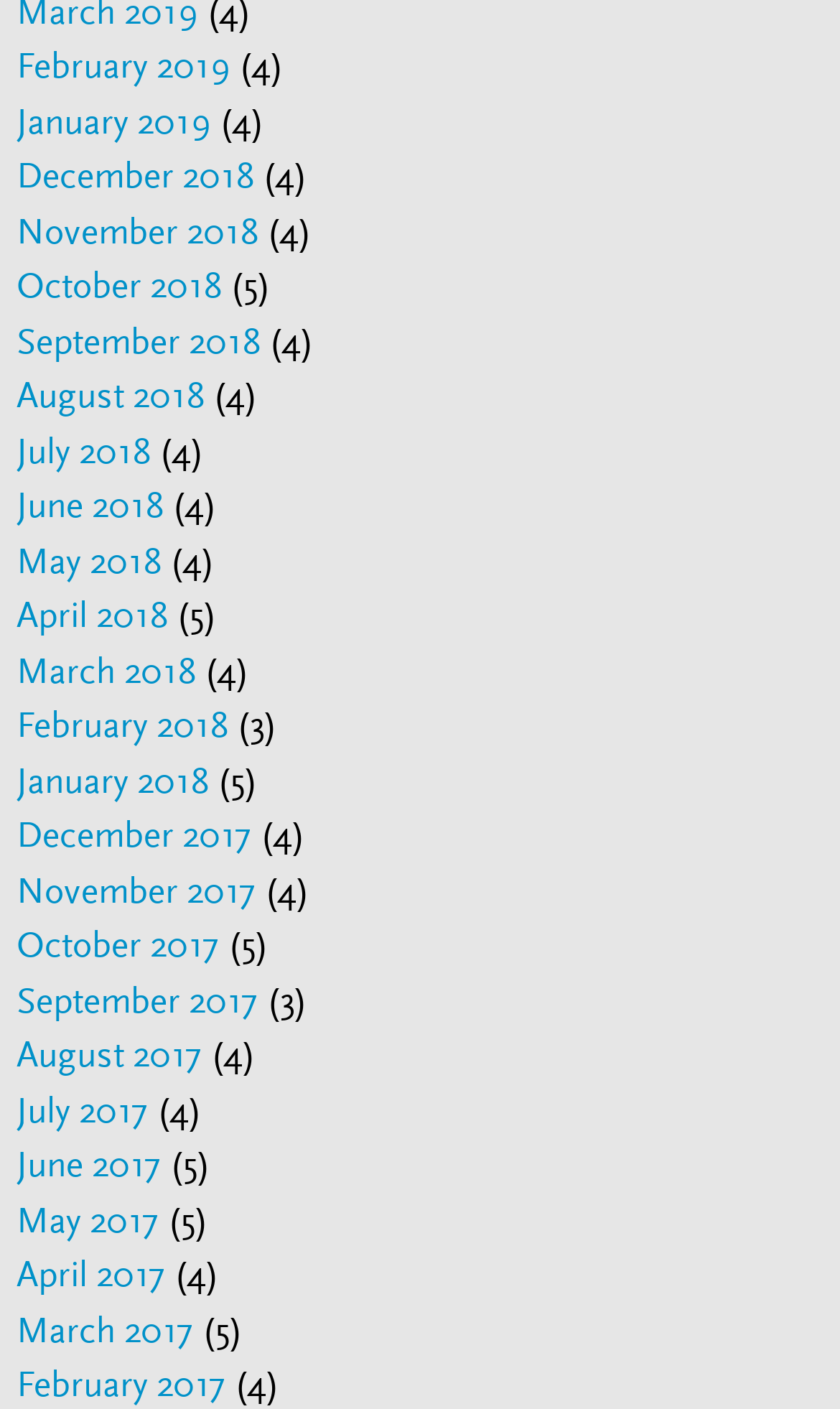Pinpoint the bounding box coordinates of the clickable element needed to complete the instruction: "View May 2017". The coordinates should be provided as four float numbers between 0 and 1: [left, top, right, bottom].

[0.02, 0.85, 0.189, 0.88]